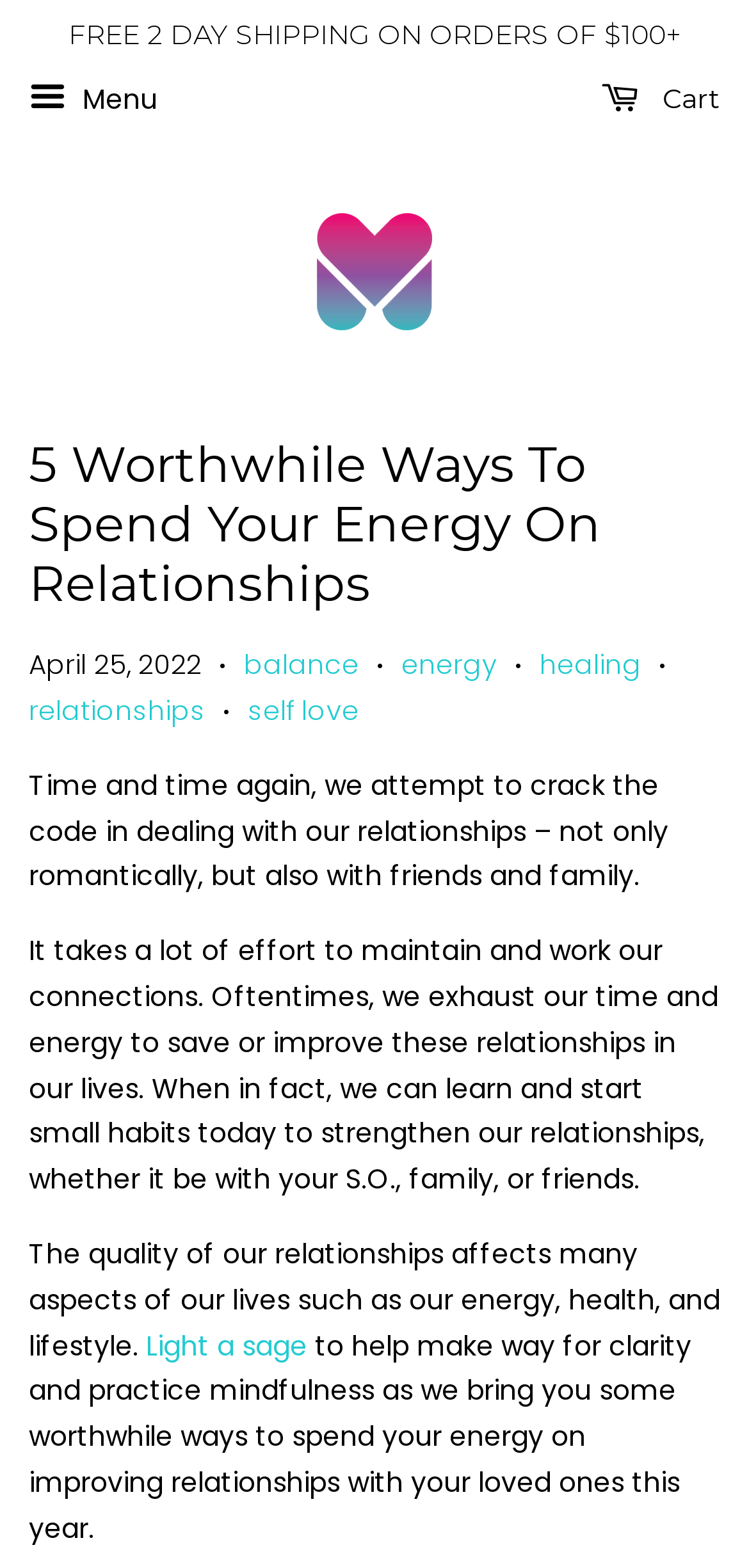Answer the question briefly using a single word or phrase: 
What is the author's suggestion for improving relationships?

Start small habits